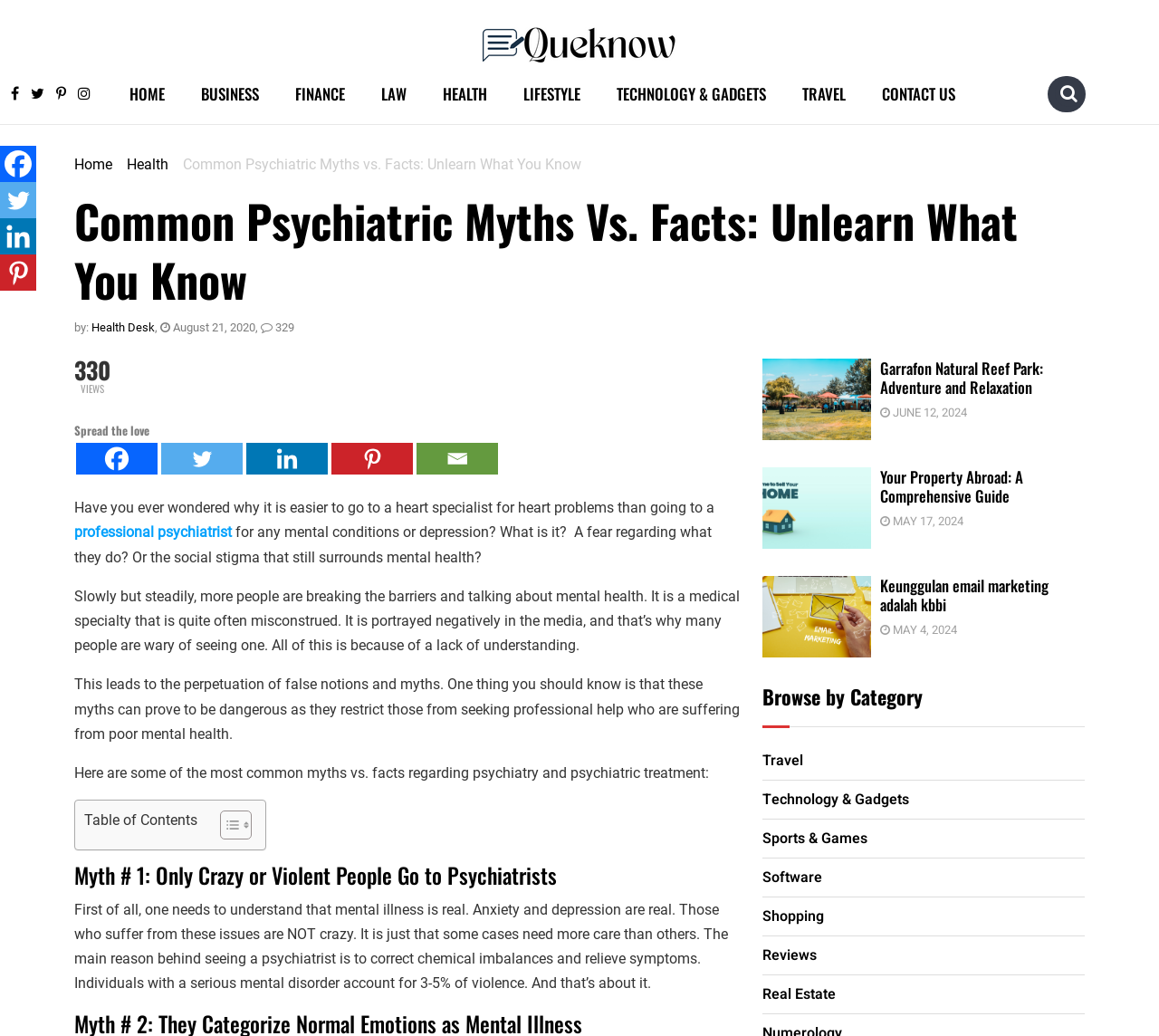What is the purpose of seeing a psychiatrist according to the article?
From the image, provide a succinct answer in one word or a short phrase.

To correct chemical imbalances and relieve symptoms